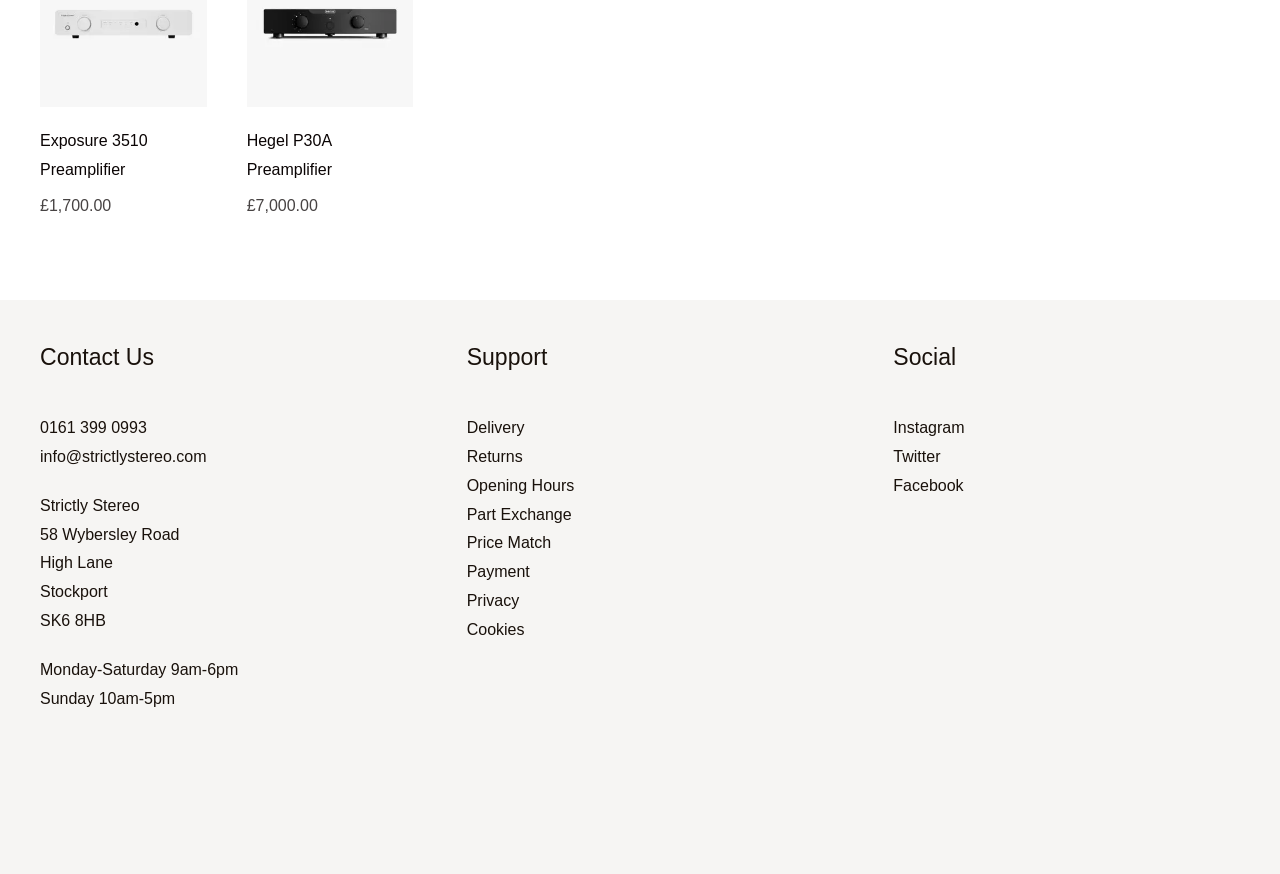Please predict the bounding box coordinates of the element's region where a click is necessary to complete the following instruction: "View the address of Strictly Stereo". The coordinates should be represented by four float numbers between 0 and 1, i.e., [left, top, right, bottom].

[0.031, 0.568, 0.14, 0.723]